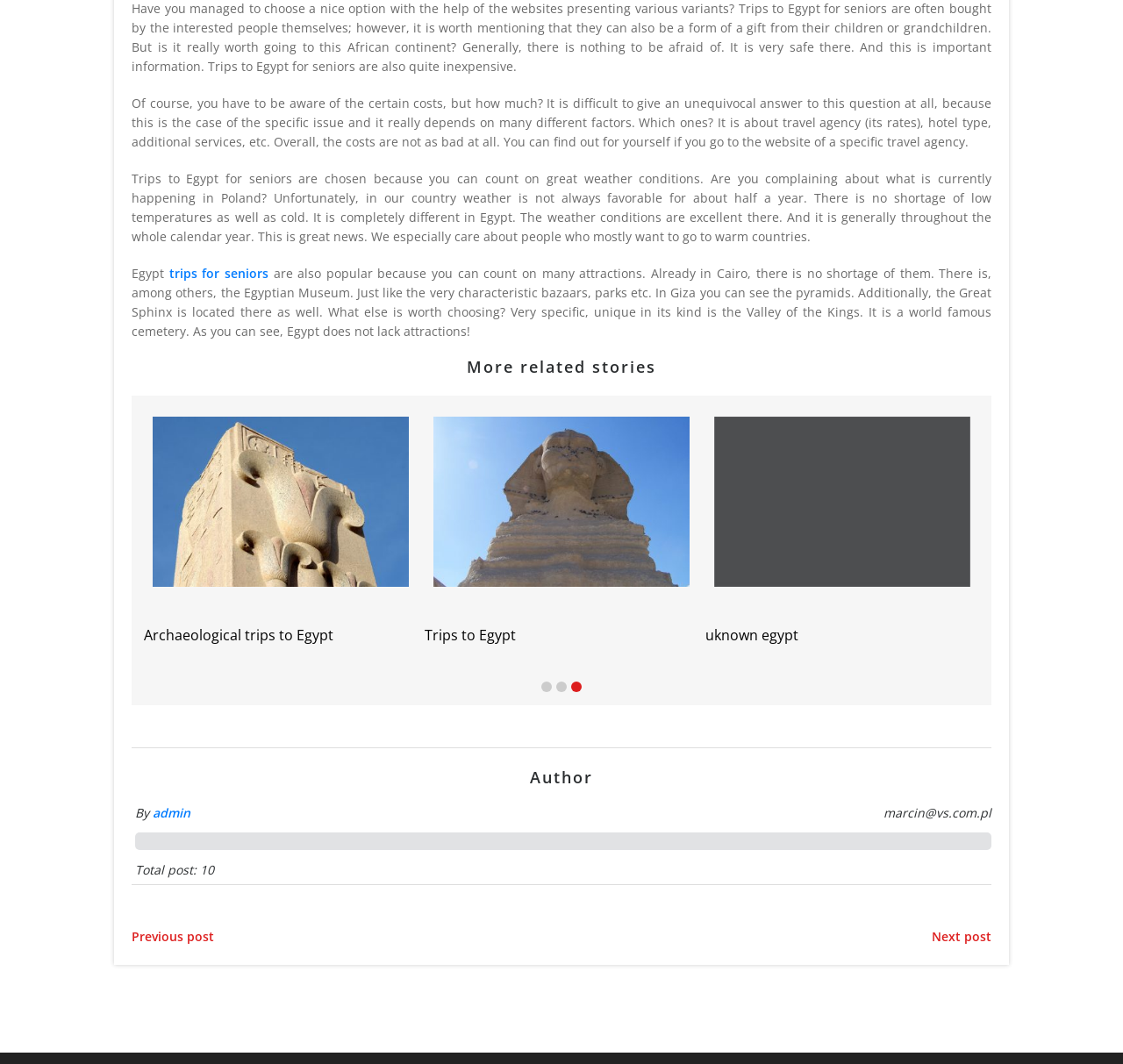Please identify the bounding box coordinates of the element I need to click to follow this instruction: "Go to the next post".

[0.83, 0.872, 0.883, 0.888]